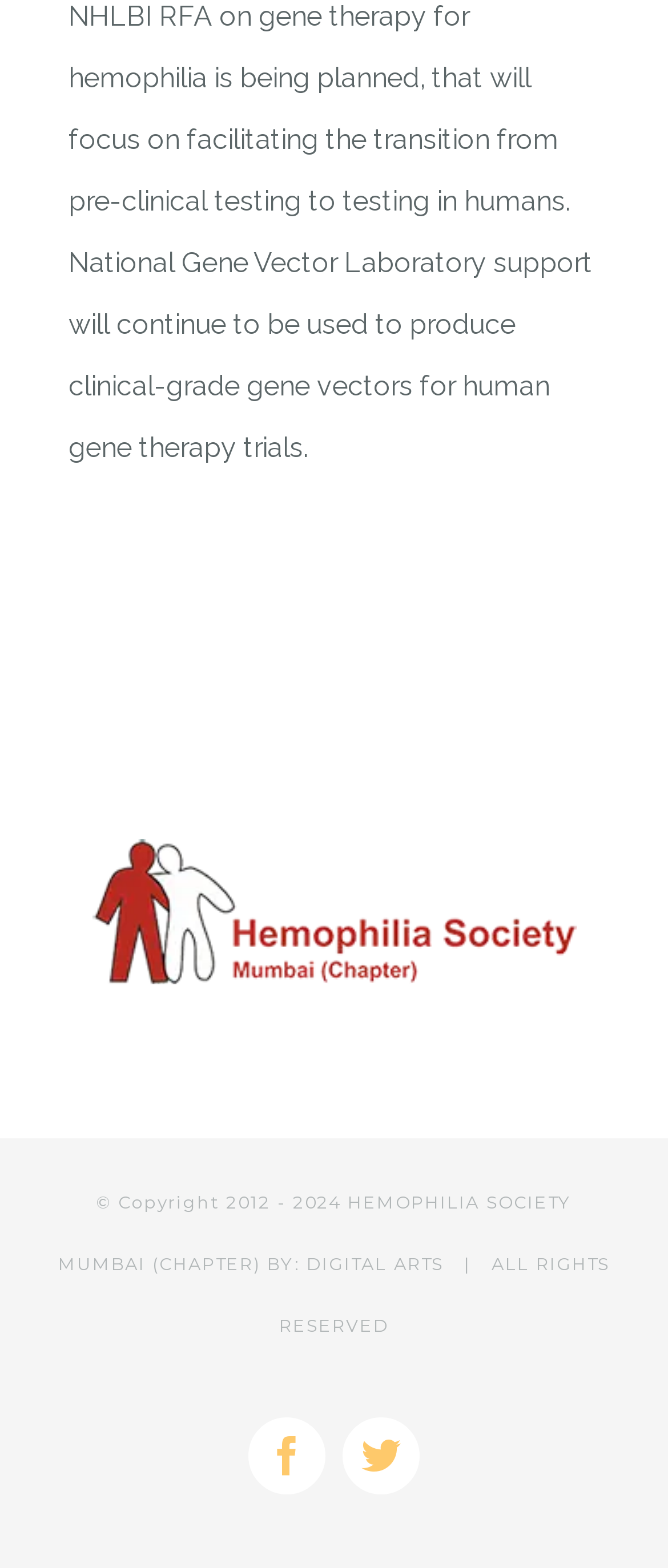How many social media links are there? Refer to the image and provide a one-word or short phrase answer.

2